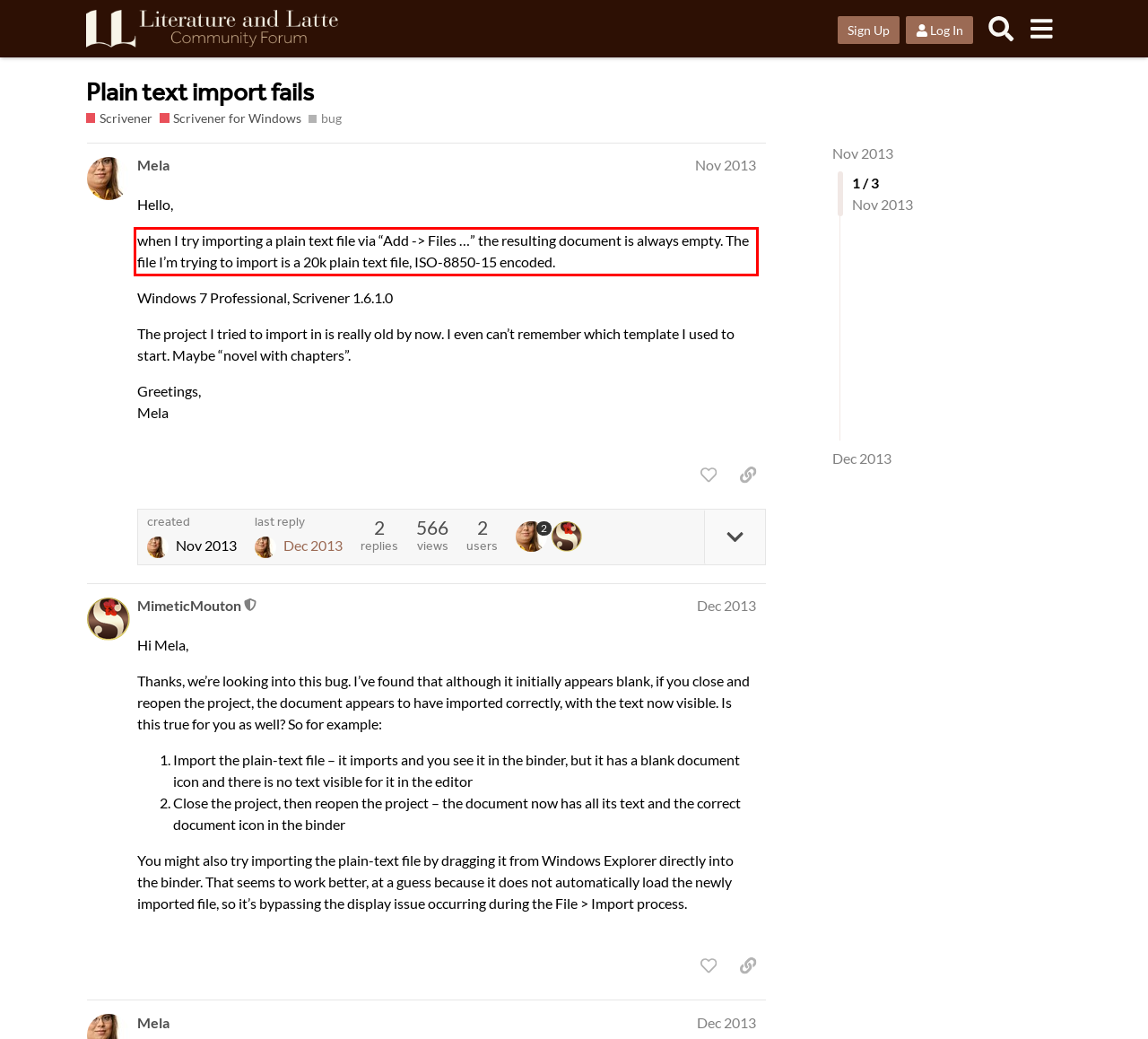Using the provided webpage screenshot, recognize the text content in the area marked by the red bounding box.

when I try importing a plain text file via “Add -> Files …” the resulting document is always empty. The file I’m trying to import is a 20k plain text file, ISO-8850-15 encoded.